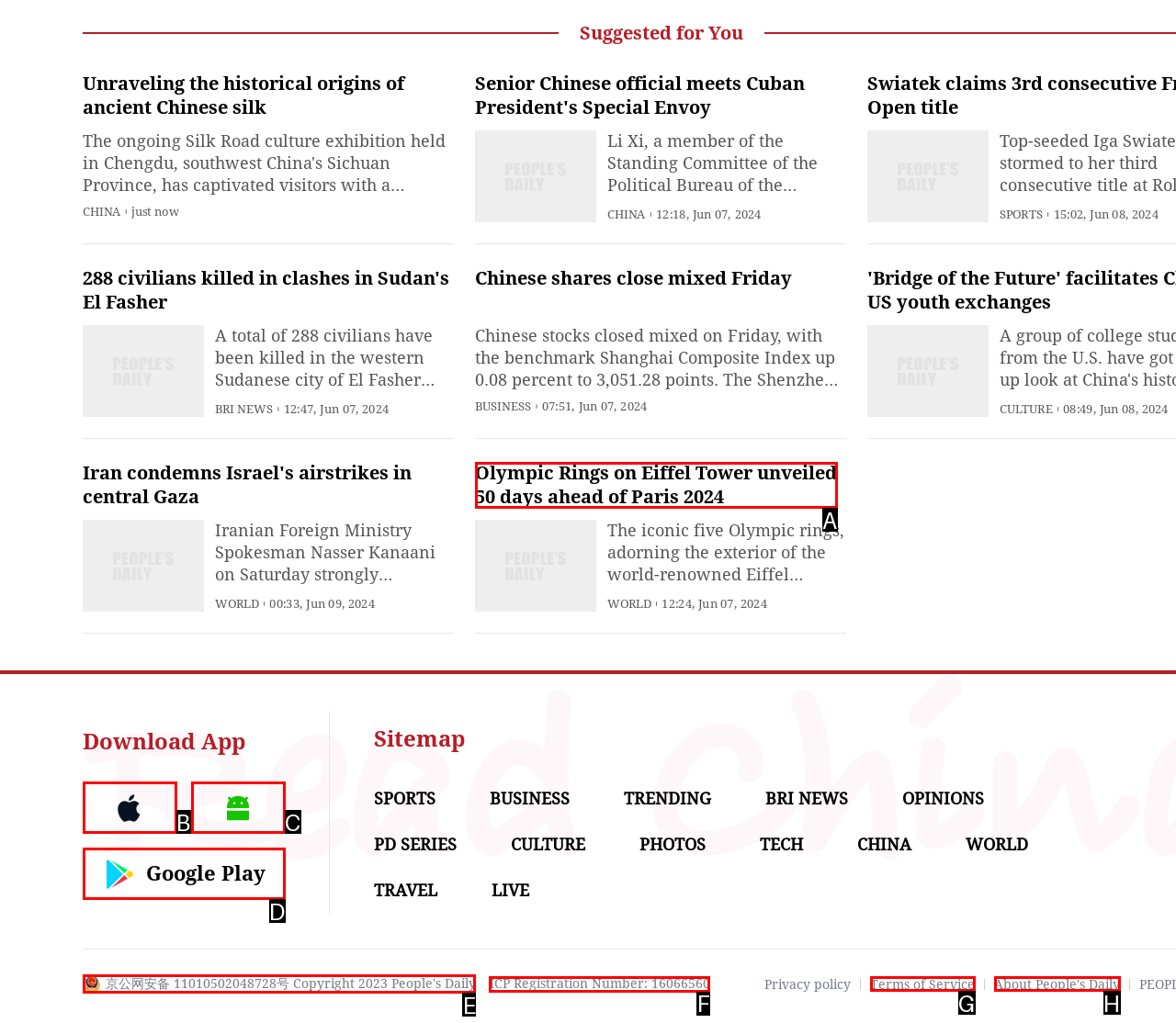Specify which UI element should be clicked to accomplish the task: Read the news about Olympic Rings on Eiffel Tower. Answer with the letter of the correct choice.

A